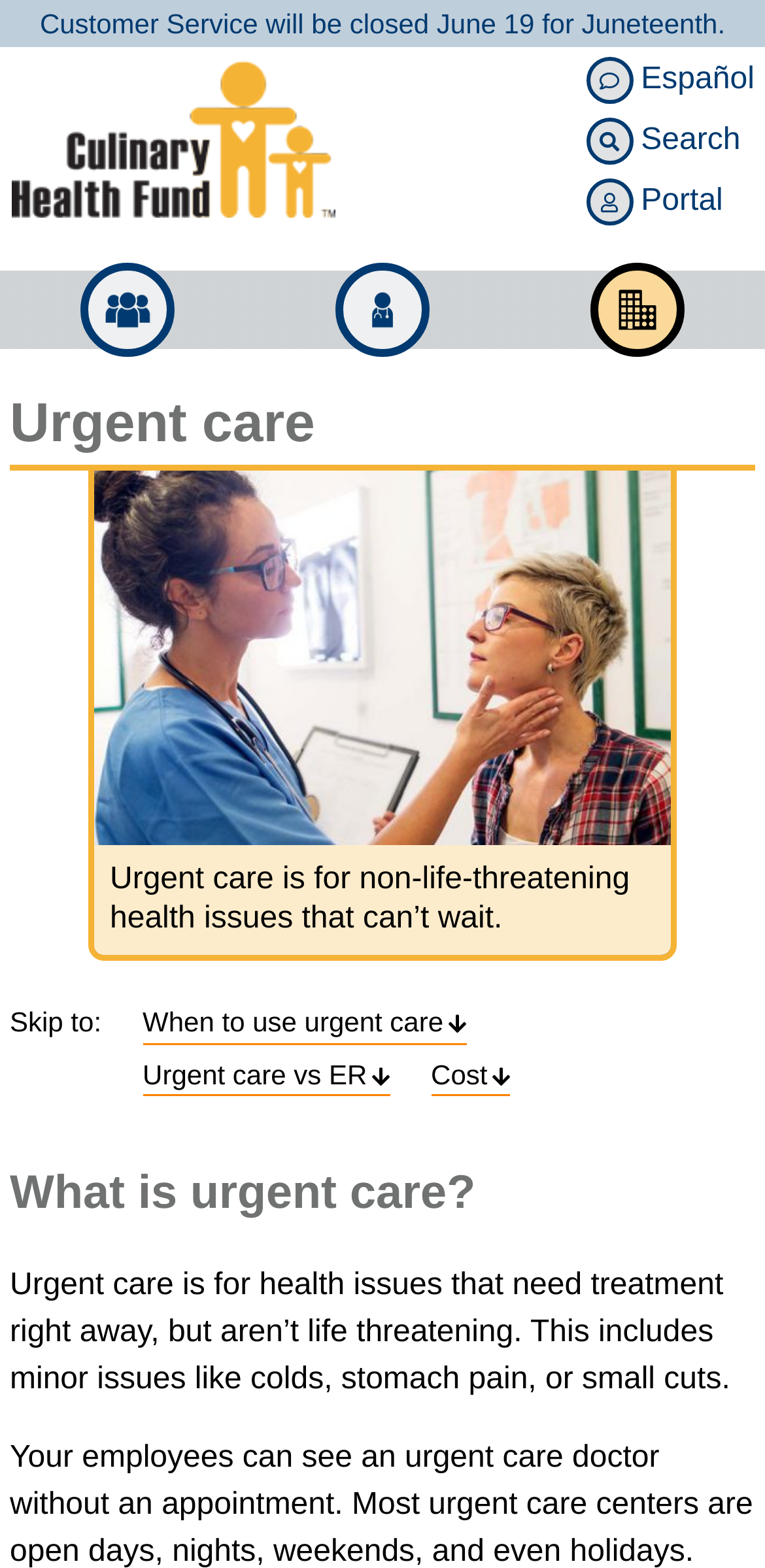Can you find the bounding box coordinates for the UI element given this description: "Providers Medical professionals"? Provide the coordinates as four float numbers between 0 and 1: [left, top, right, bottom].

[0.438, 0.168, 0.562, 0.228]